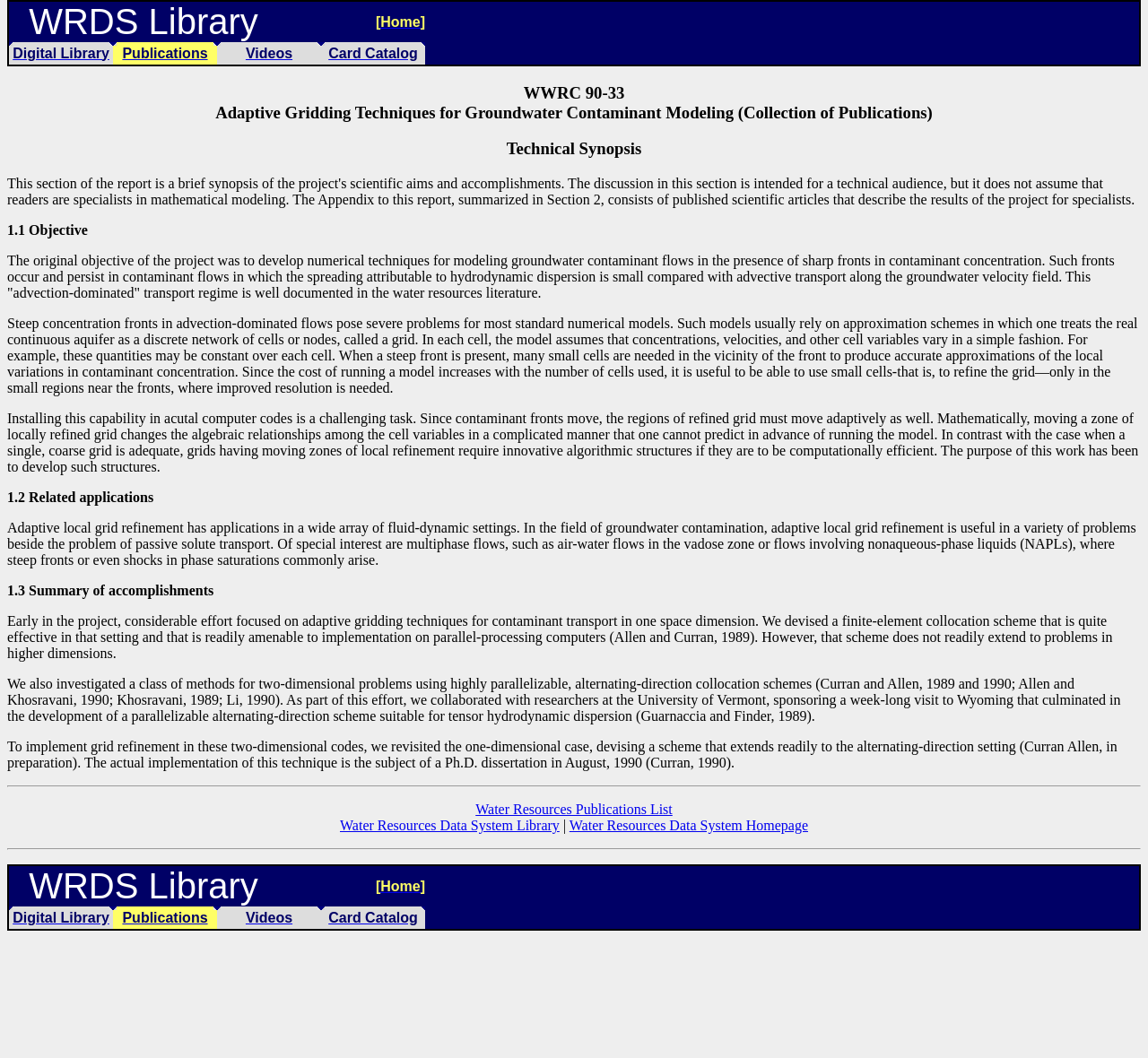Extract the bounding box coordinates of the UI element described: "Water Resources Data System Library". Provide the coordinates in the format [left, top, right, bottom] with values ranging from 0 to 1.

[0.296, 0.773, 0.487, 0.787]